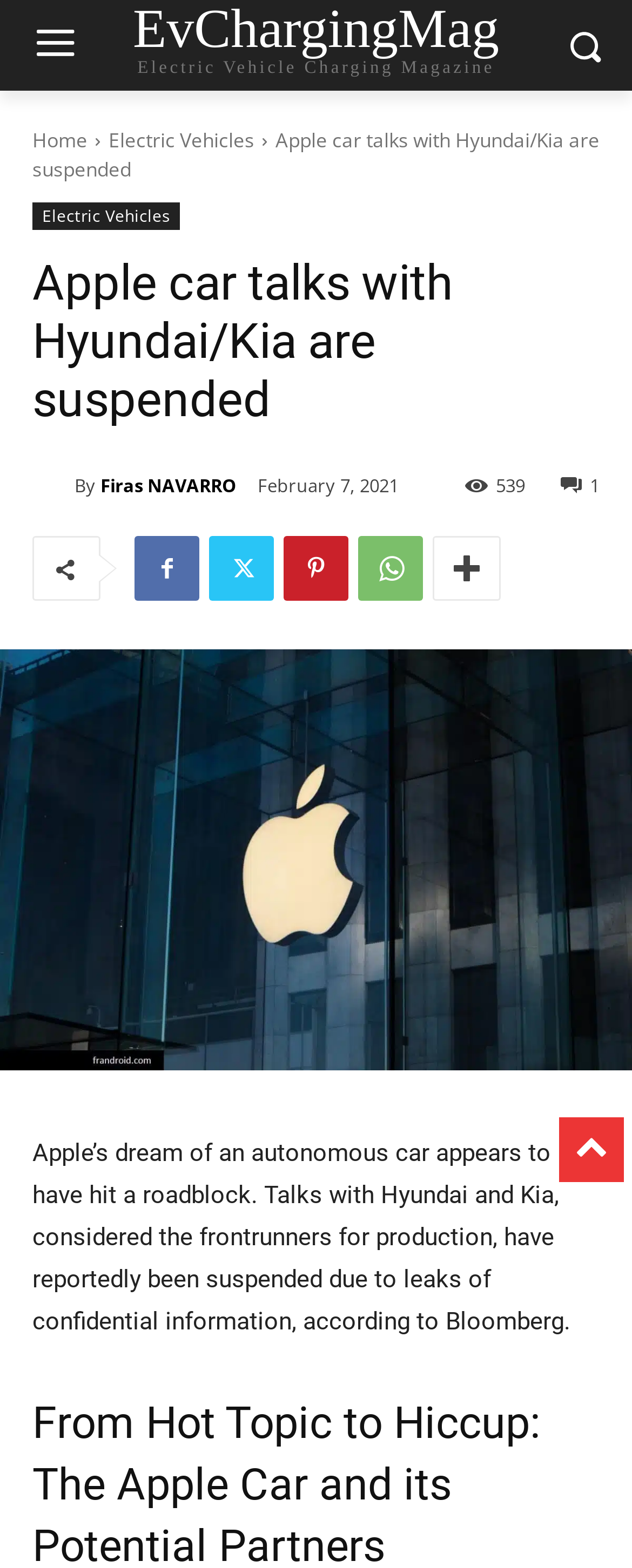Can you specify the bounding box coordinates for the region that should be clicked to fulfill this instruction: "Click the 1 Drew Carey’s Early Years link".

None